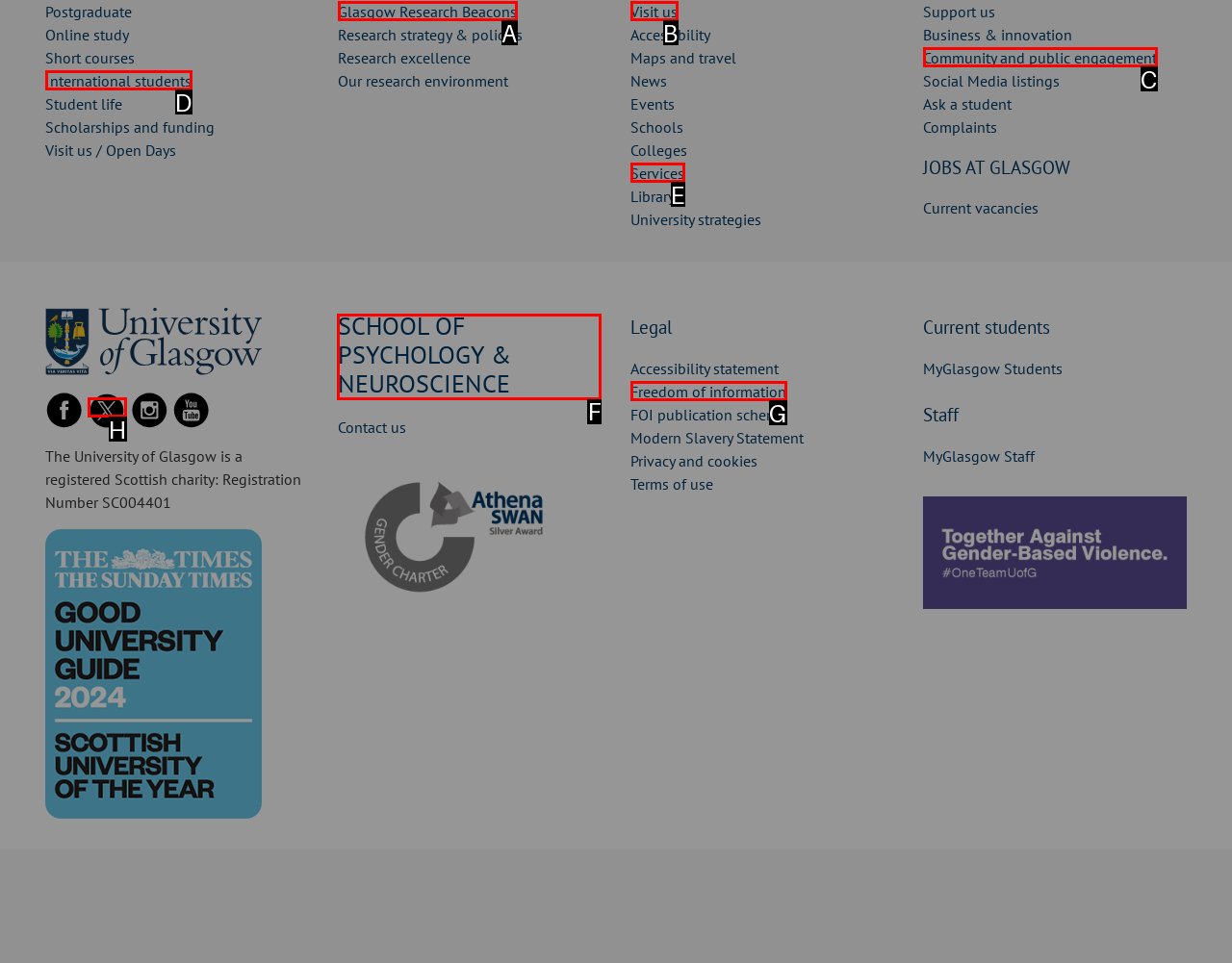Select the correct HTML element to complete the following task: Share the article on Twitter
Provide the letter of the choice directly from the given options.

None